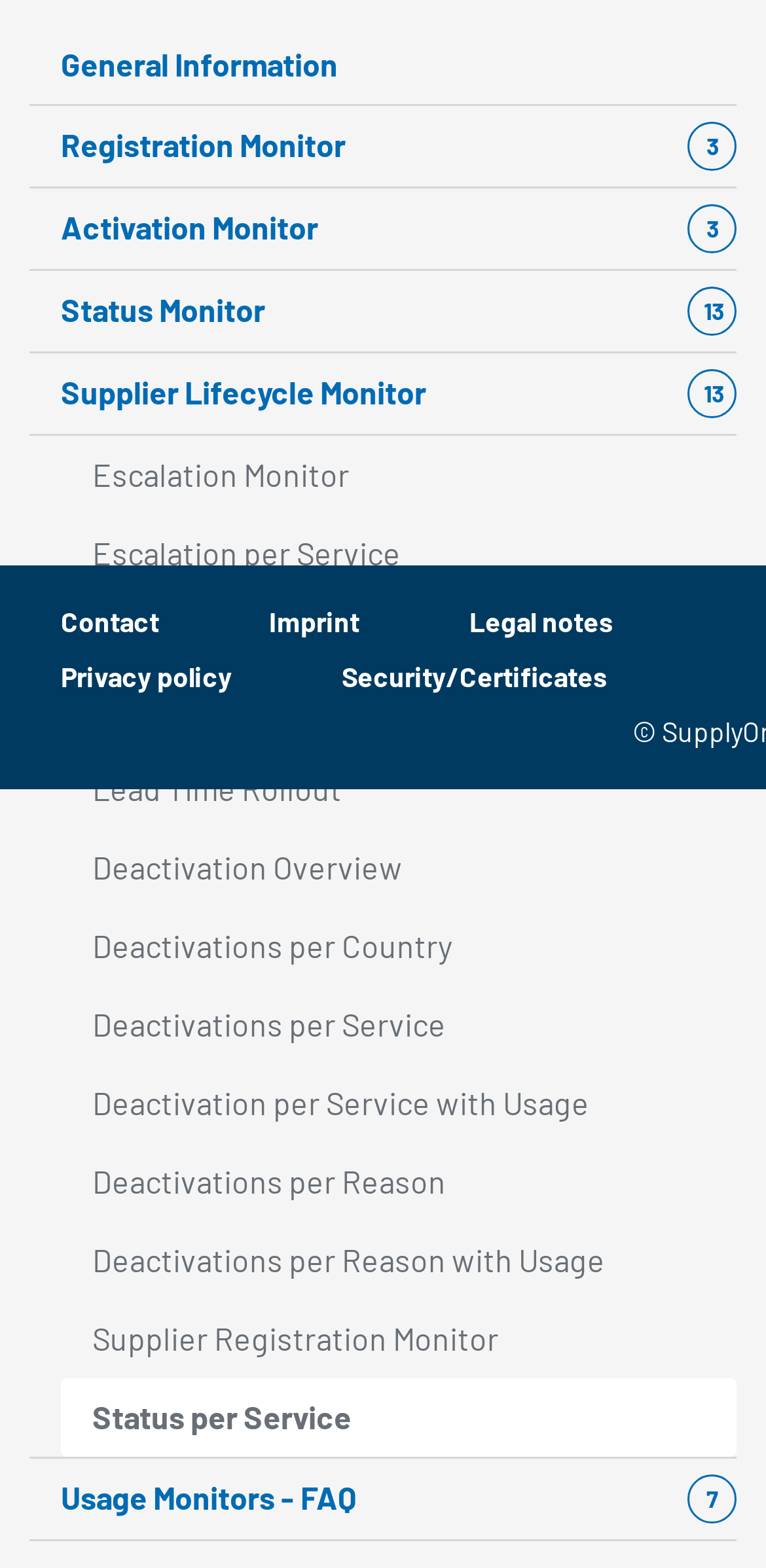For the given element description Deactivations per Reason with Usage, determine the bounding box coordinates of the UI element. The coordinates should follow the format (top-left x, top-left y, bottom-right x, bottom-right y) and be within the range of 0 to 1.

[0.079, 0.694, 0.962, 0.744]